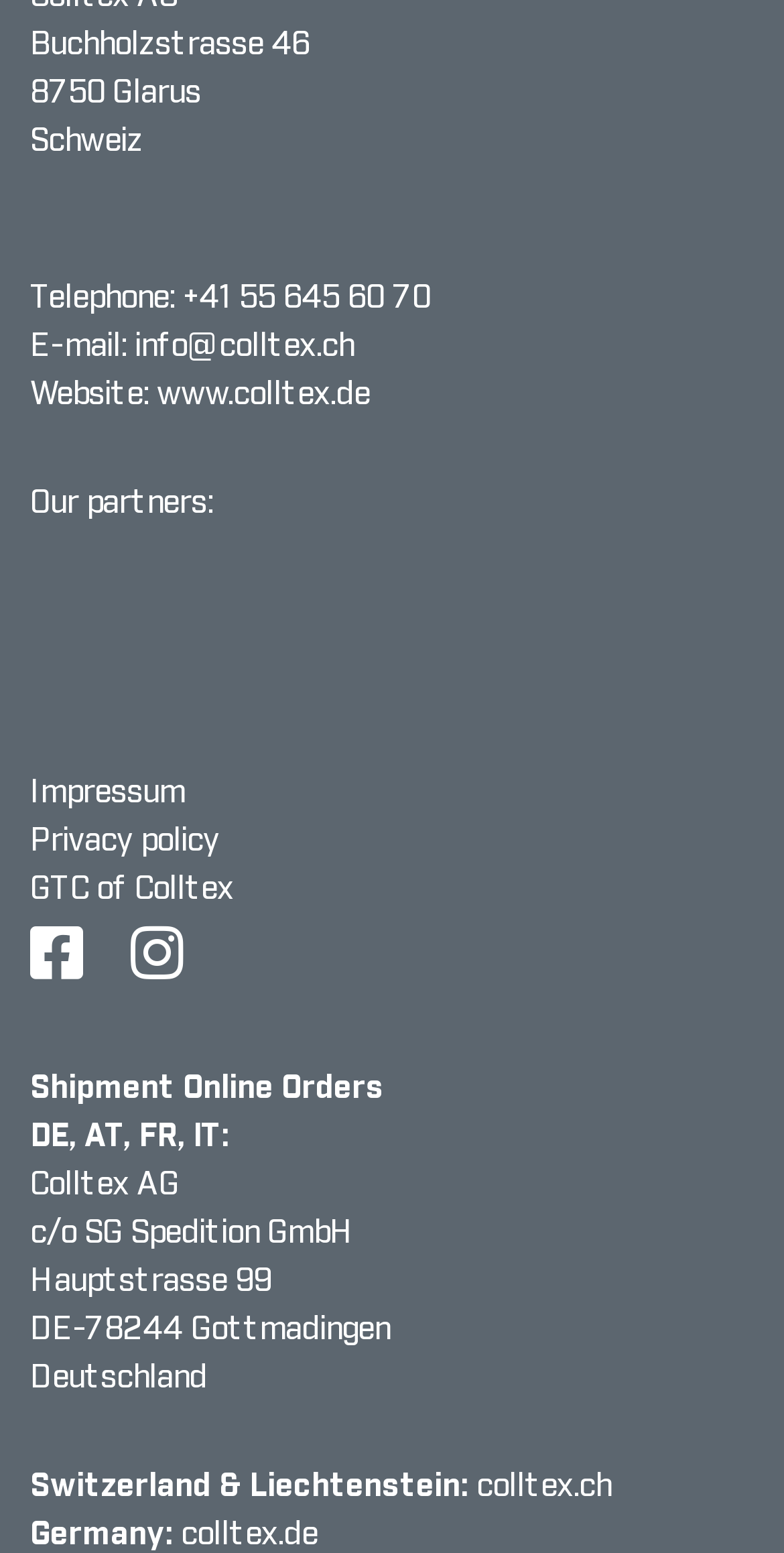What is the name of the company that handles Colltex's shipment in Germany?
Refer to the image and respond with a one-word or short-phrase answer.

SG Spedition GmbH